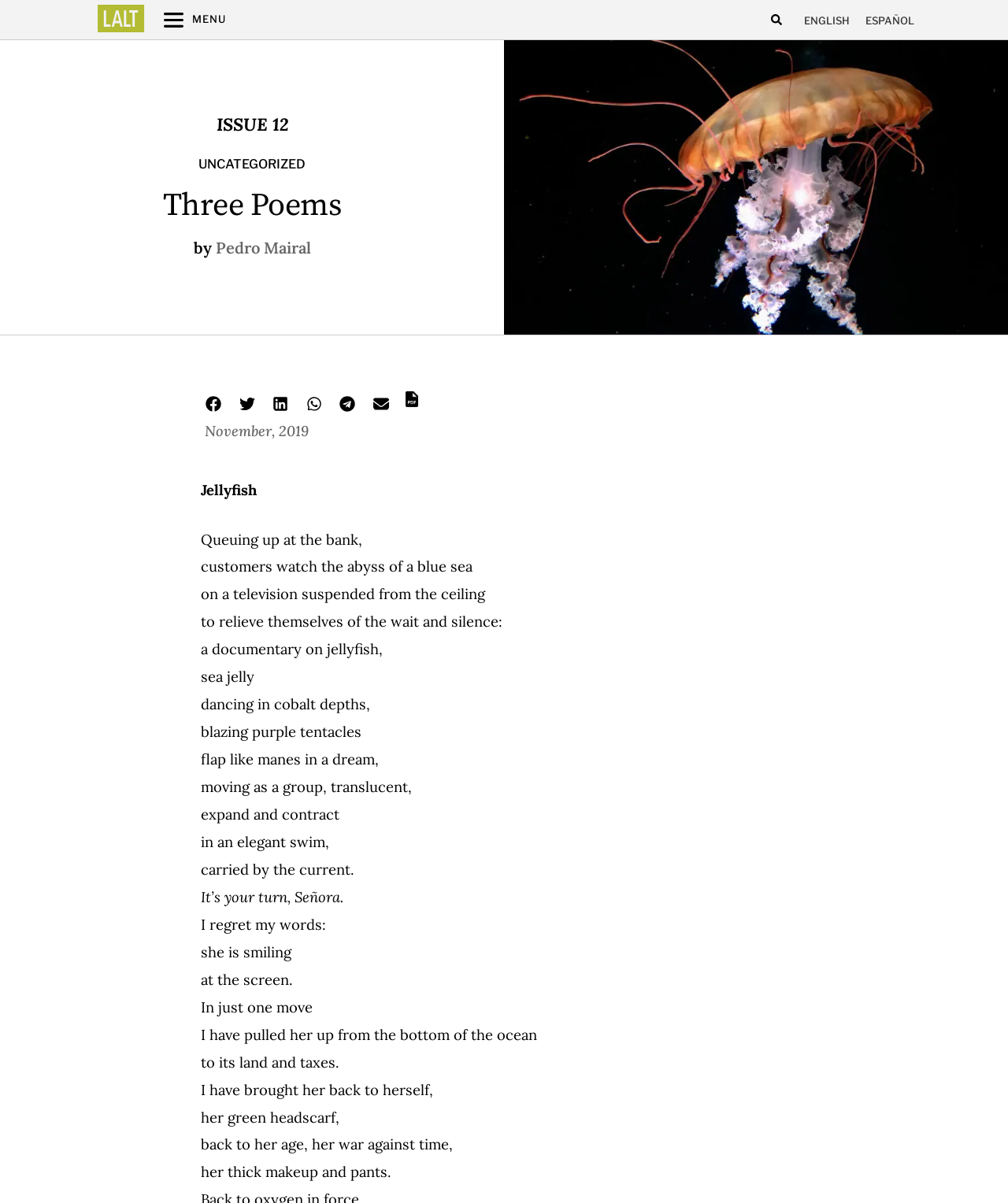Kindly determine the bounding box coordinates for the clickable area to achieve the given instruction: "Search for something".

[0.756, 0.005, 0.784, 0.028]